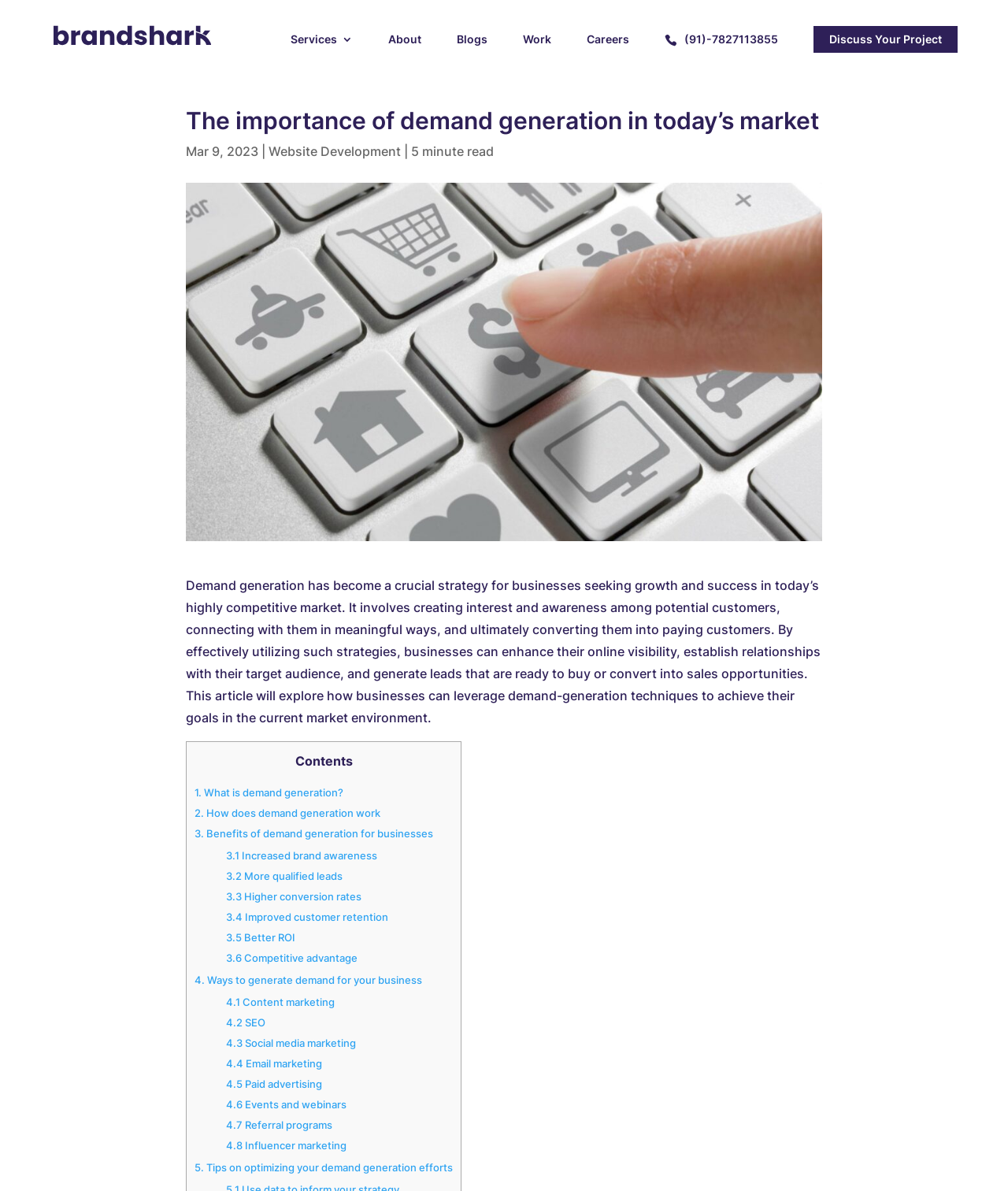Identify the bounding box coordinates for the element you need to click to achieve the following task: "Explore ways to generate demand for your business". Provide the bounding box coordinates as four float numbers between 0 and 1, in the form [left, top, right, bottom].

[0.193, 0.818, 0.421, 0.828]